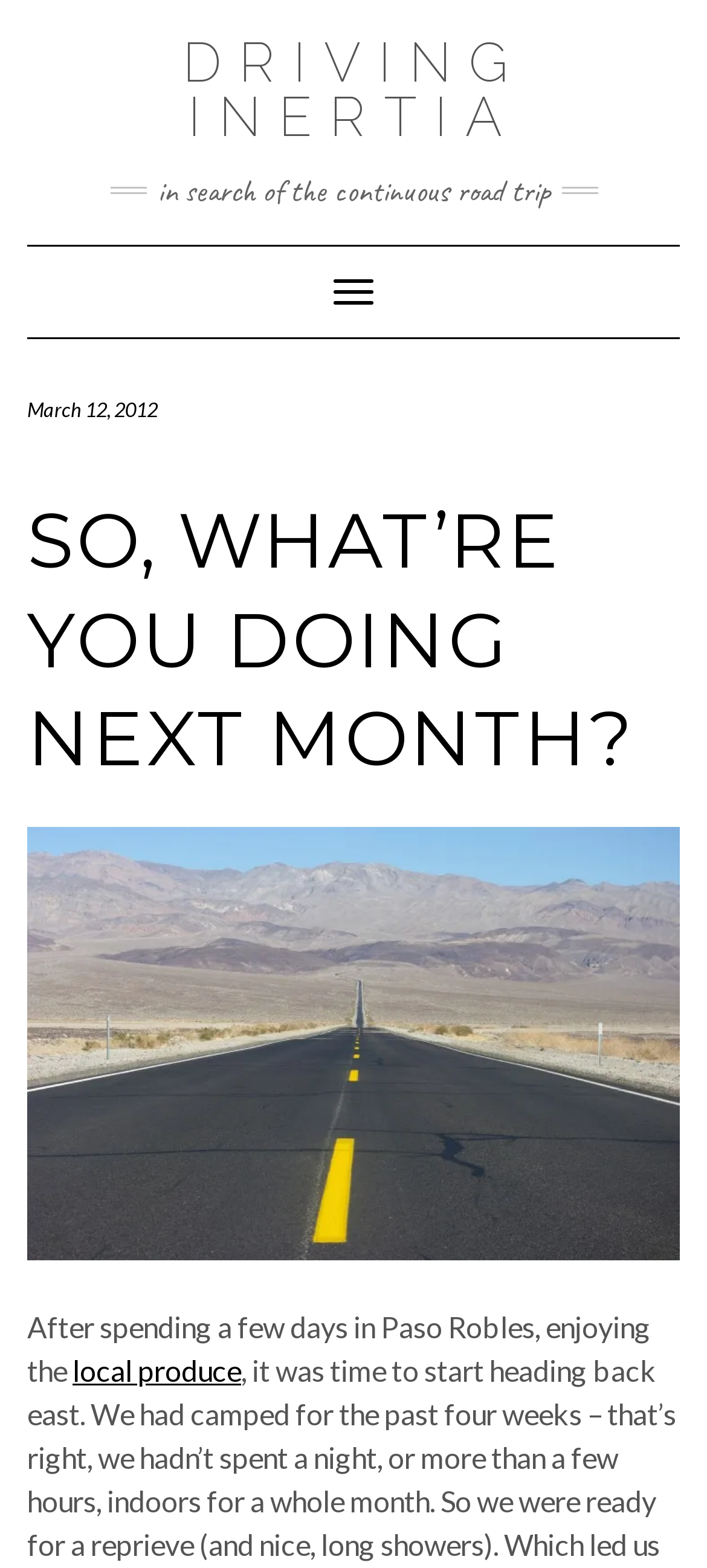Illustrate the webpage thoroughly, mentioning all important details.

The webpage appears to be a blog post titled "So, What're You Doing Next Month?" from the website "Driving Inertia". At the top of the page, there is a link to the website's homepage, "DRIVING INERTIA", situated roughly in the middle of the top section. Below this, there is a tagline "in search of the continuous road trip" that spans most of the width of the page.

On the left side of the page, there is a navigation menu labeled "Main navigation" that takes up about a quarter of the page's width. Within this menu, there is a button to toggle navigation, which is currently not expanded. Below the button, there is a date "March 12, 2012" displayed.

The main content of the page is headed by a large heading "SO, WHAT’RE YOU DOING NEXT MONTH?" that spans the entire width of the page. Below this heading, there is an image that takes up most of the page's width. The image is also titled "So, What’re You Doing Next Month?".

The blog post itself begins below the image, with the text "After spending a few days in Paso Robles, enjoying the". This text is followed by a link to "local produce", which is embedded within the paragraph.